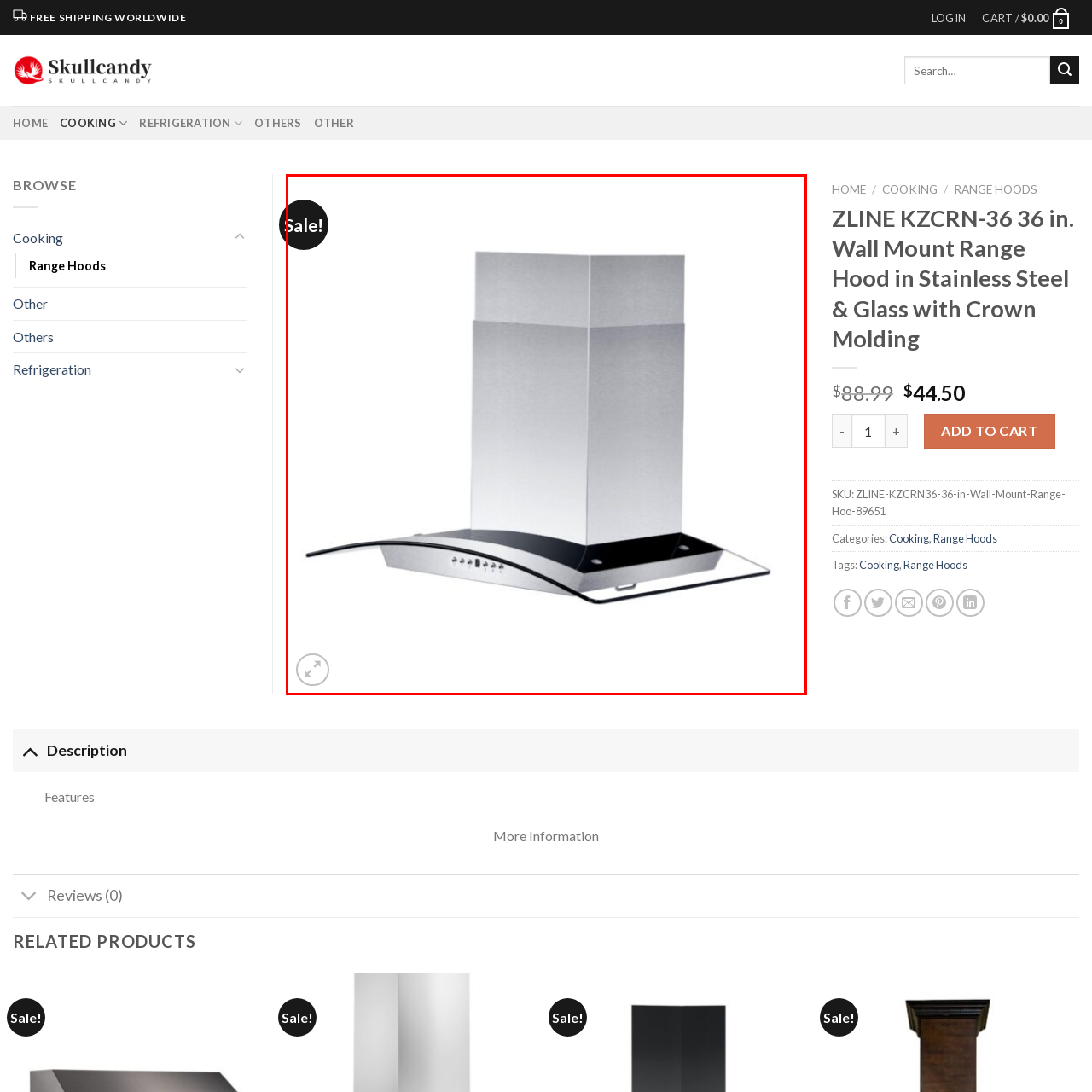Focus on the image outlined in red and offer a detailed answer to the question below, relying on the visual elements in the image:
What is the shape of the glass canopy?

The caption describes the range hood as having a 'curved glass canopy', which adds a touch of elegance to any kitchen.